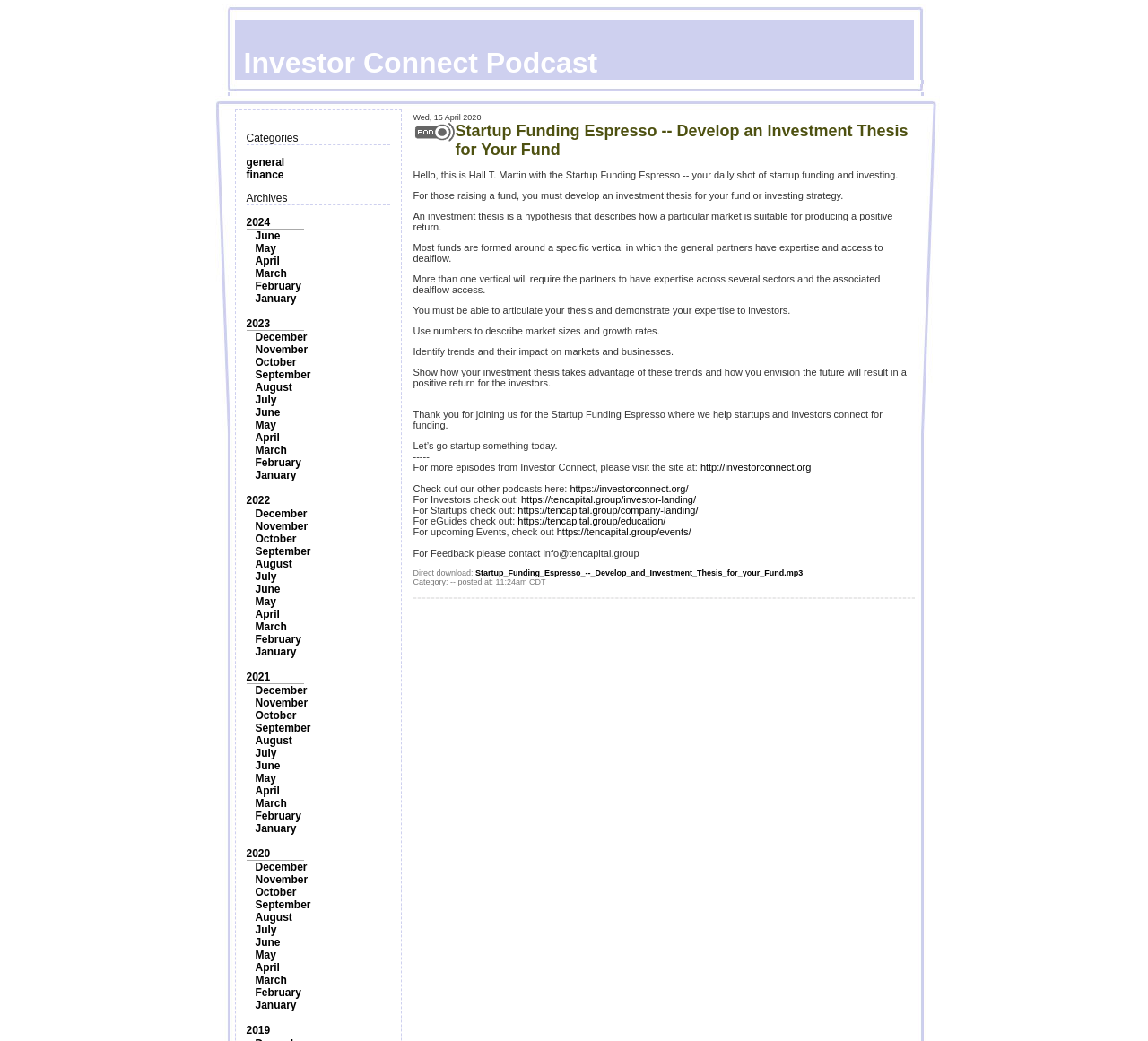Please reply to the following question using a single word or phrase: 
What is the purpose of an investment thesis?

to describe how a market is suitable for producing a positive return